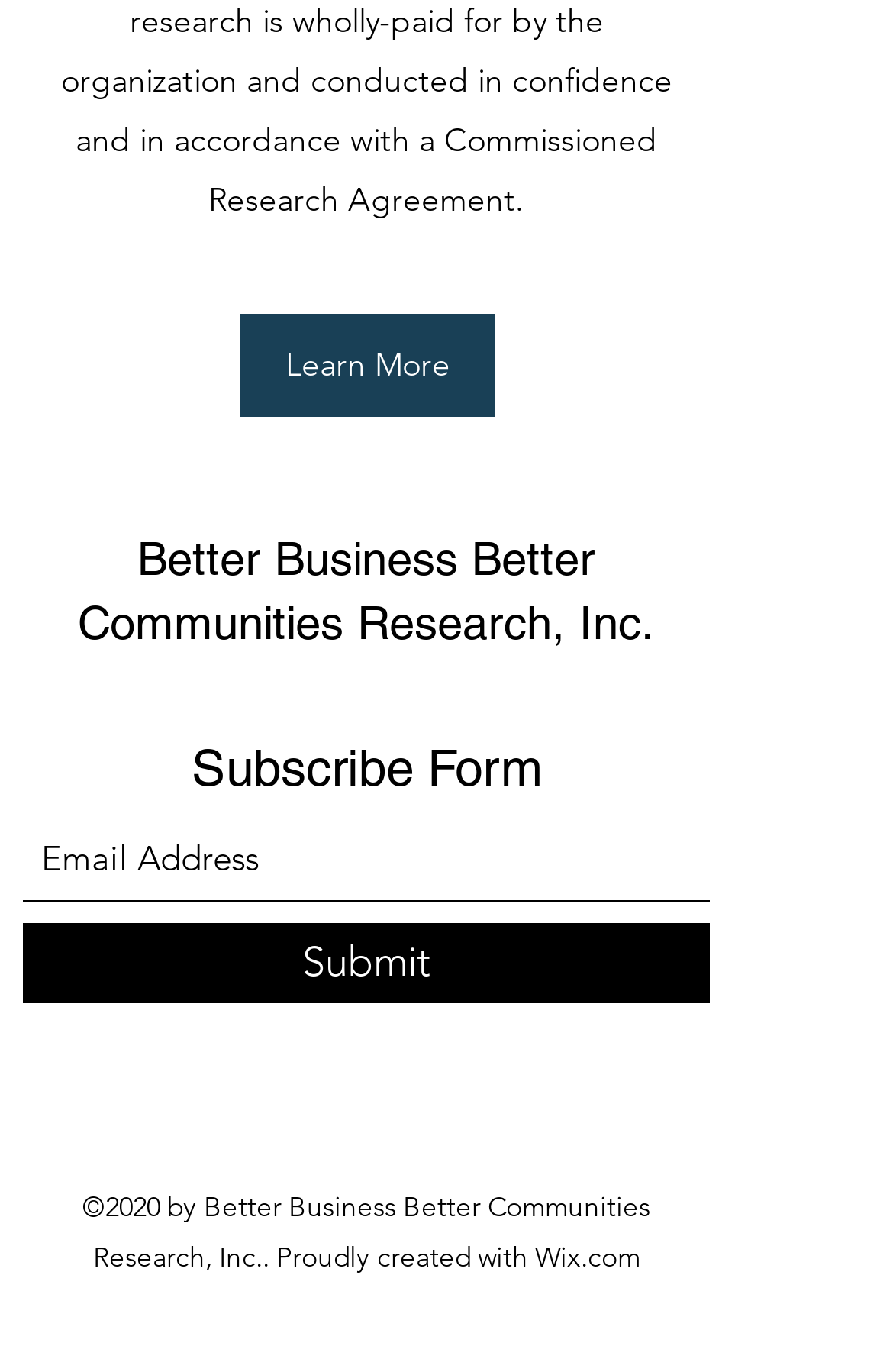Provide the bounding box coordinates of the HTML element this sentence describes: "Submit".

[0.026, 0.673, 0.795, 0.732]